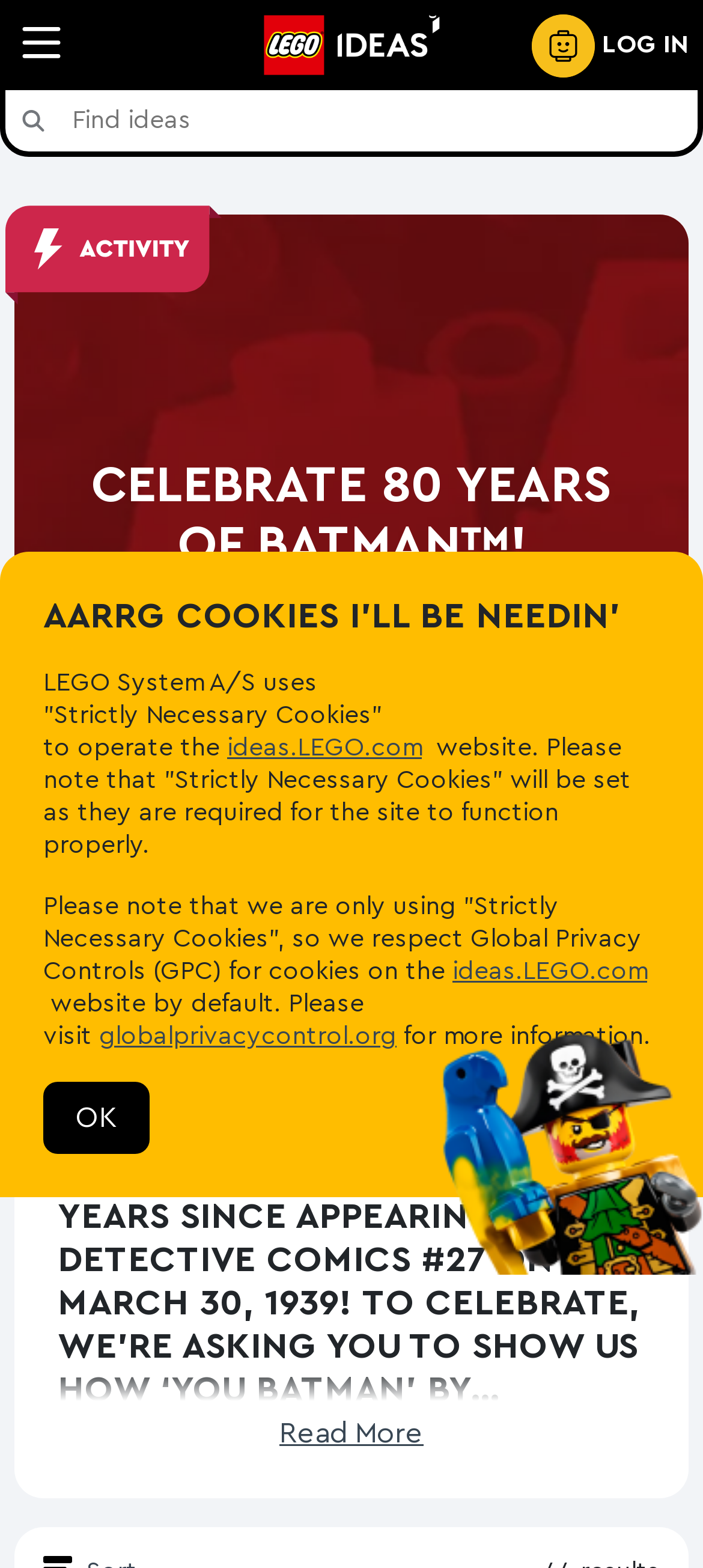Please locate the bounding box coordinates of the element that should be clicked to achieve the given instruction: "View entries".

[0.082, 0.586, 0.918, 0.634]